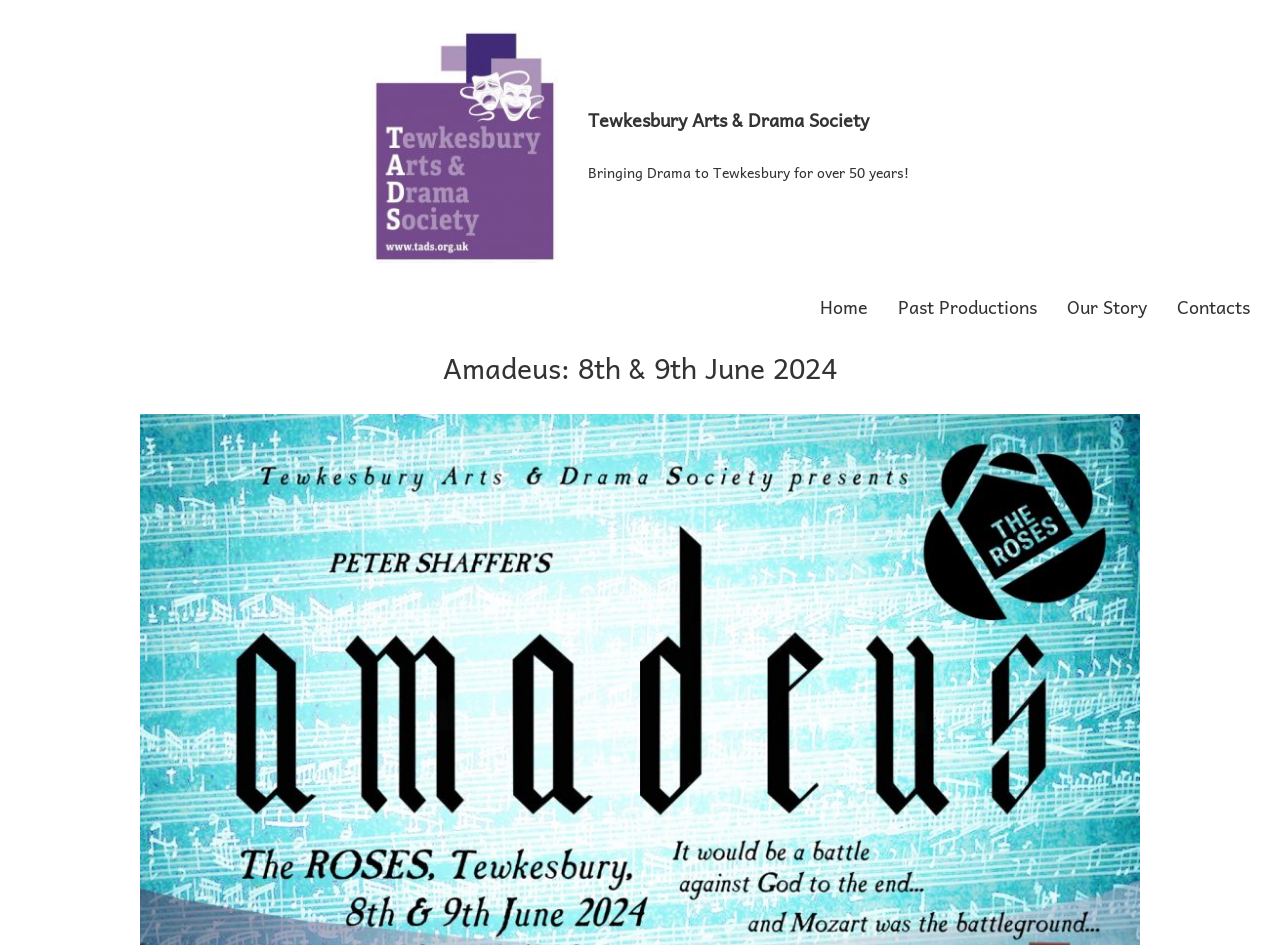What is the navigation menu called?
Give a detailed and exhaustive answer to the question.

I found the answer by looking at the navigation element, which has the text 'Main'. This suggests that the navigation menu is labeled as 'Main'.